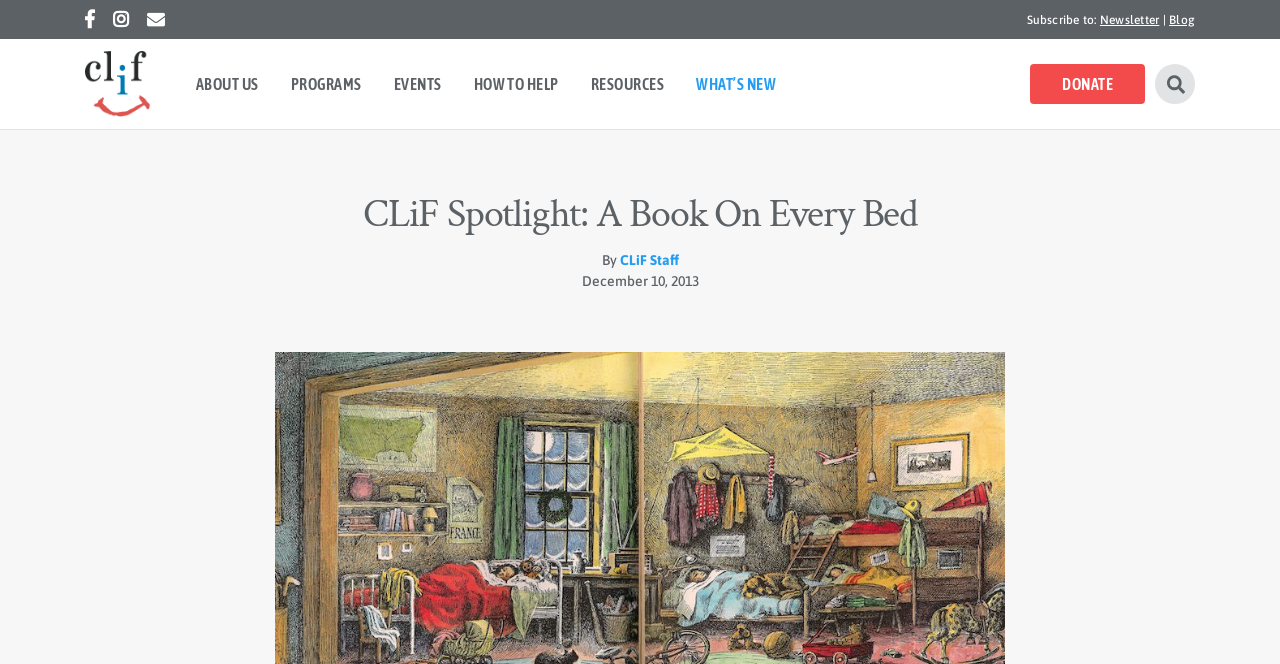When was the current spotlight published?
Provide a detailed and well-explained answer to the question.

The publication date of the current spotlight can be found below the title, where it is written as 'December 10, 2013'.